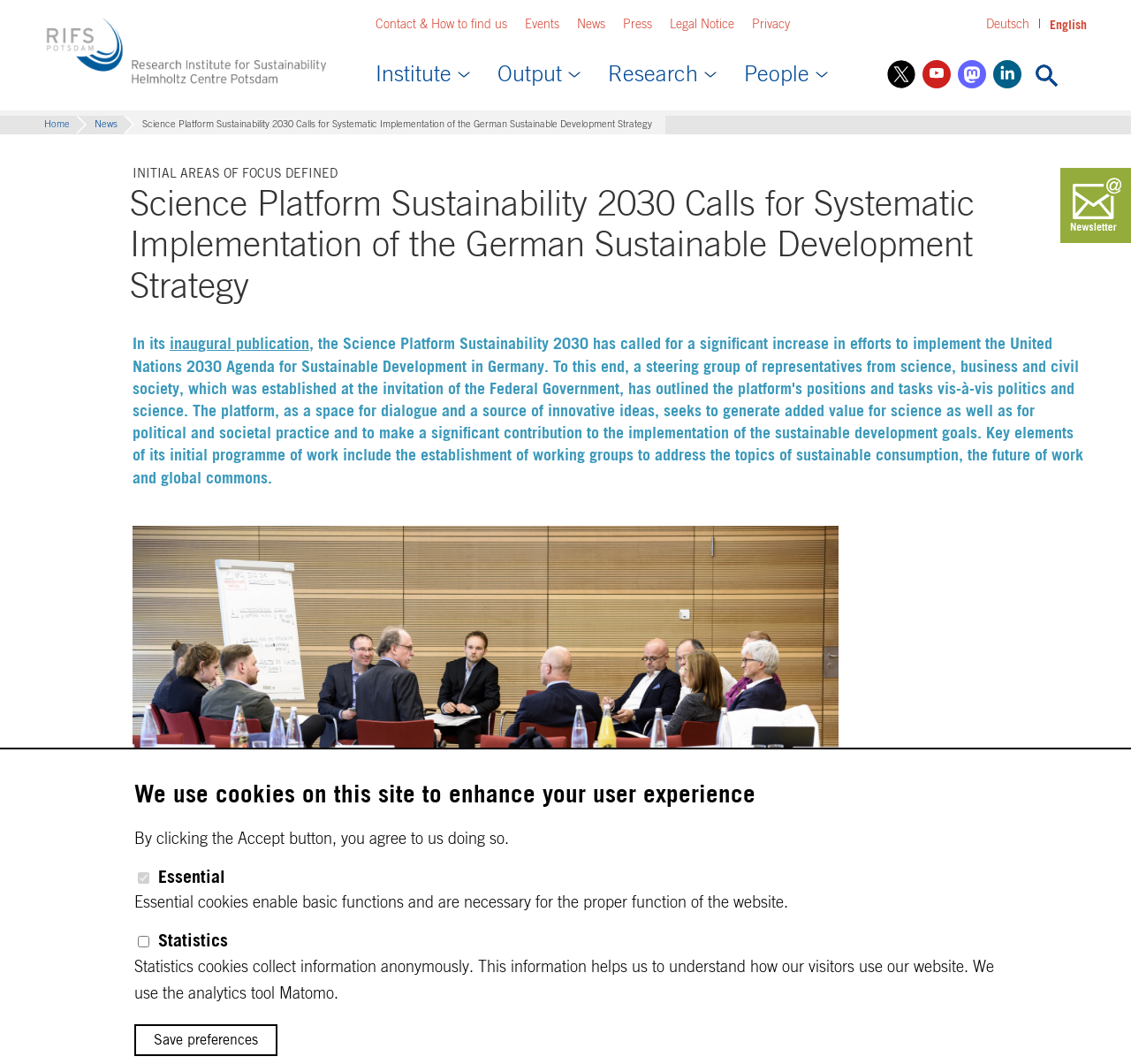Using the information from the screenshot, answer the following question thoroughly:
What is the language of the webpage?

I determined the answer by looking at the link with the description 'English' and its position relative to the link with the description 'Deutsch'. This suggests that the webpage is currently in English.